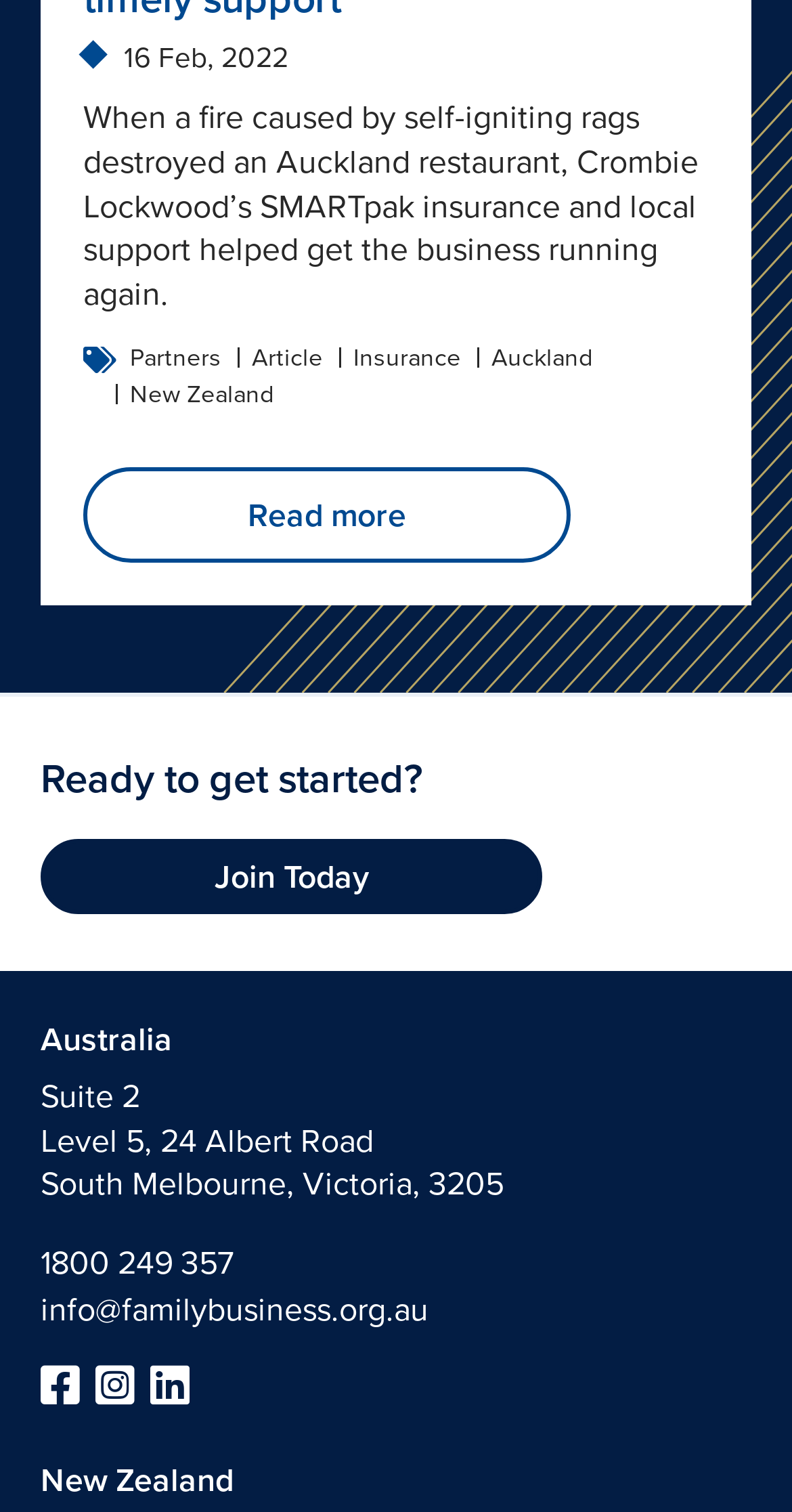Find the bounding box coordinates of the element you need to click on to perform this action: 'Join today'. The coordinates should be represented by four float values between 0 and 1, in the format [left, top, right, bottom].

[0.051, 0.555, 0.685, 0.604]